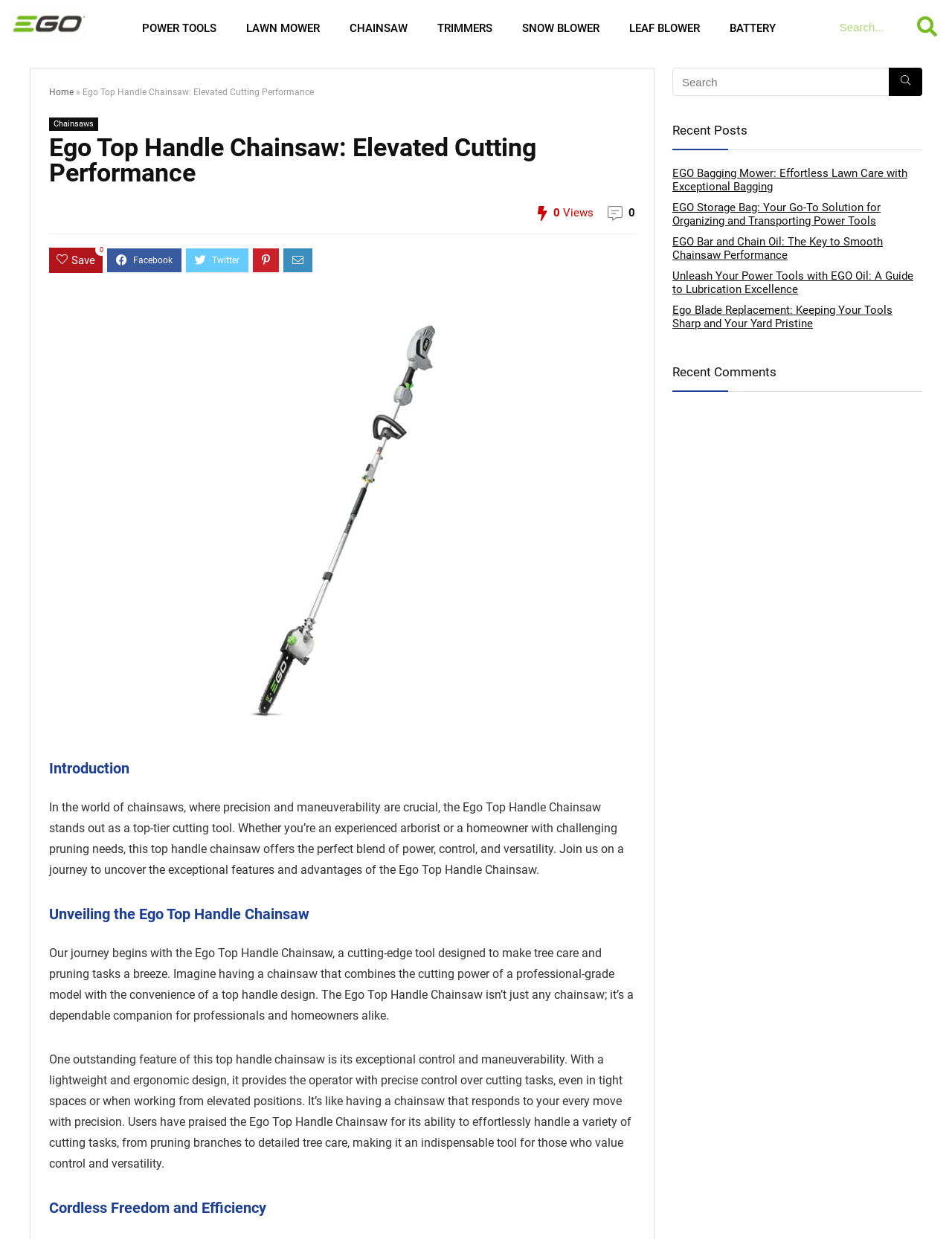Is there a search function on the webpage?
Please interpret the details in the image and answer the question thoroughly.

There are two search boxes on the webpage, one located at the top right corner and another in the complementary section, which suggests that the webpage has a search function.